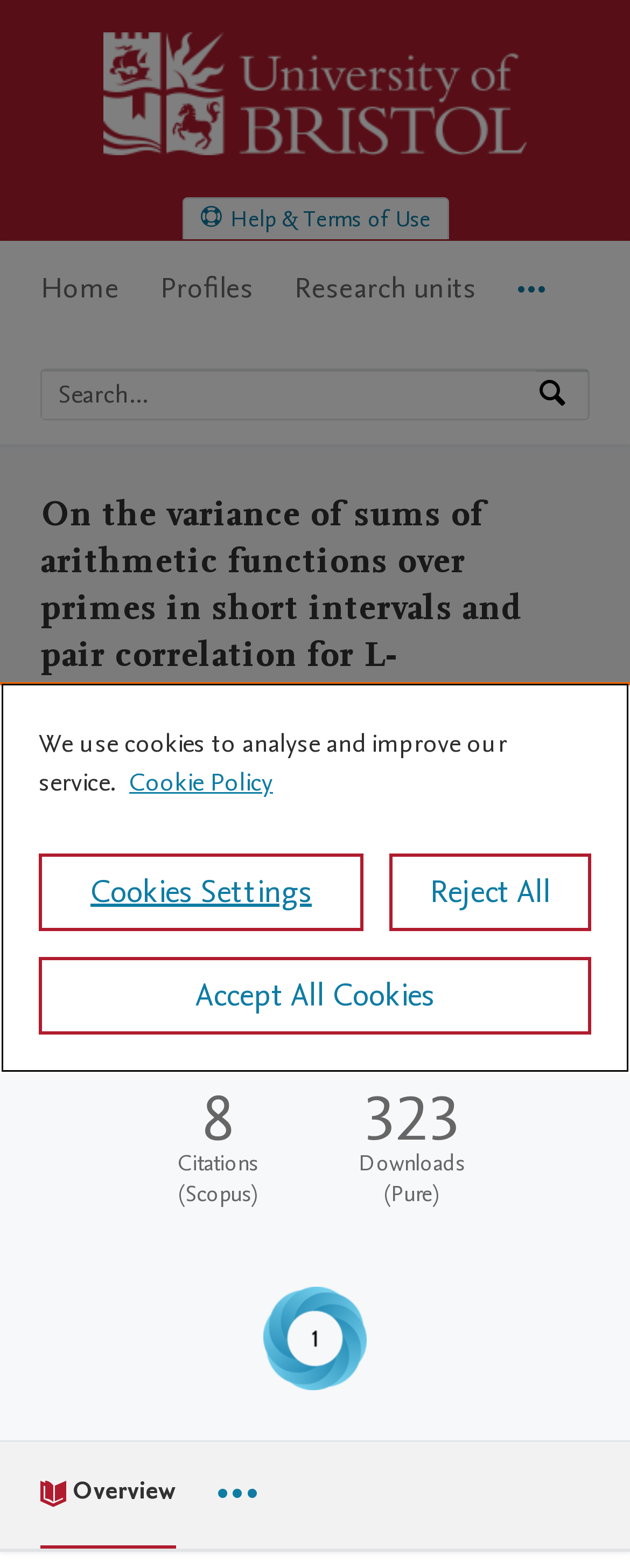Describe the webpage in detail, including text, images, and layout.

This webpage is about a research article titled "On the variance of sums of arithmetic functions over primes in short intervals and pair correlation for L-functions in the Selberg class" from the University of Bristol. 

At the top left corner, there is a University of Bristol logo. Next to it, there are three "Skip to" links: "Skip to main navigation", "Skip to search", and "Skip to main content". 

Below the logo, there is a main navigation menu with five menu items: "Home", "Profiles", "Research units", and "More navigation options". 

To the right of the navigation menu, there is a search bar with a label "Search by expertise, name or affiliation" and a "Search" button. 

The main content of the webpage starts with a heading that displays the title of the research article. Below the title, there are the names of the authors, H. M. Bui, J. P. Keating, and D. J. Smith. 

The article is affiliated with several departments, including the School of Mathematics, Applied Mathematics, Mathematical Physics, Cabot Institute for the Environment, and Solid Mechanics, which are listed as links. 

The article type is specified as "Research output" and "Contribution to journal", with a subtitle "Article (Academic Journal)". It is also marked as "peer-review". 

There is a section for publication metrics, which includes the number of citations from Scopus, total downloads, and an altmetric score of 1. 

At the bottom of the page, there is a cookie banner with a privacy alert dialog. The dialog explains the use of cookies and provides links to more information and cookie settings.